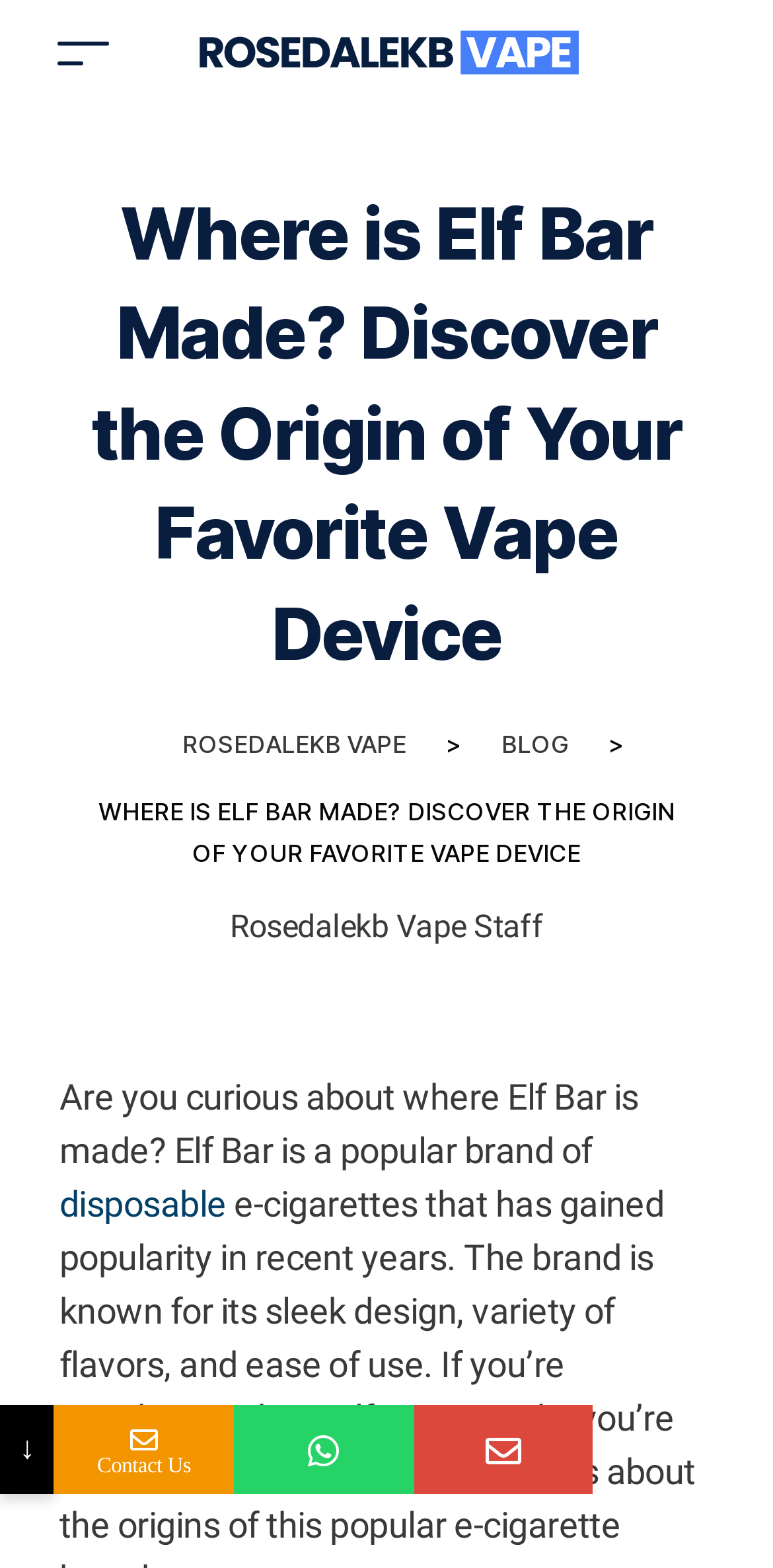Identify the bounding box coordinates for the UI element described by the following text: "Rosedalekb Vape". Provide the coordinates as four float numbers between 0 and 1, in the format [left, top, right, bottom].

[0.205, 0.459, 0.556, 0.49]